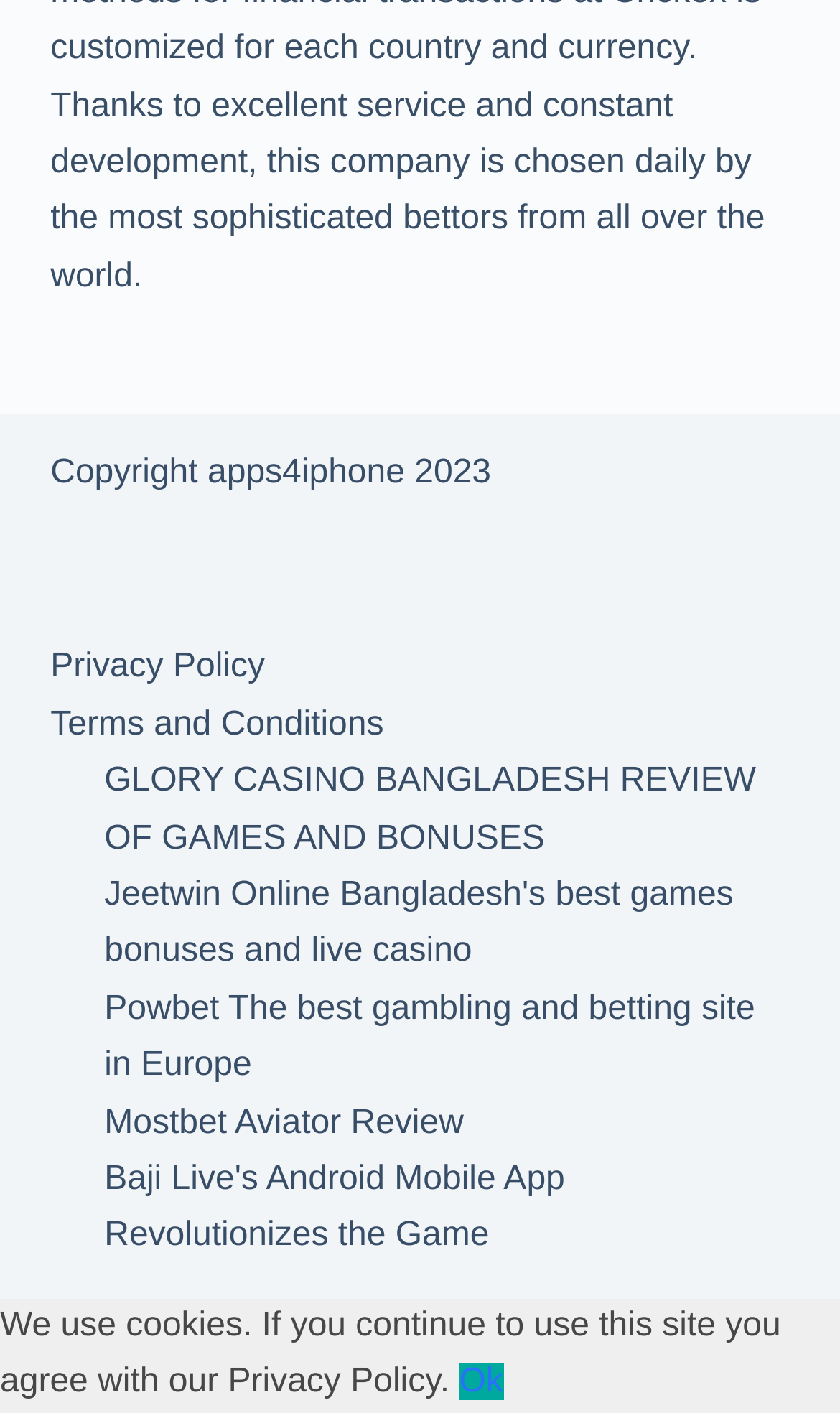Answer this question using a single word or a brief phrase:
What is the purpose of the 'Cookie Notice' dialog?

To inform about cookie usage